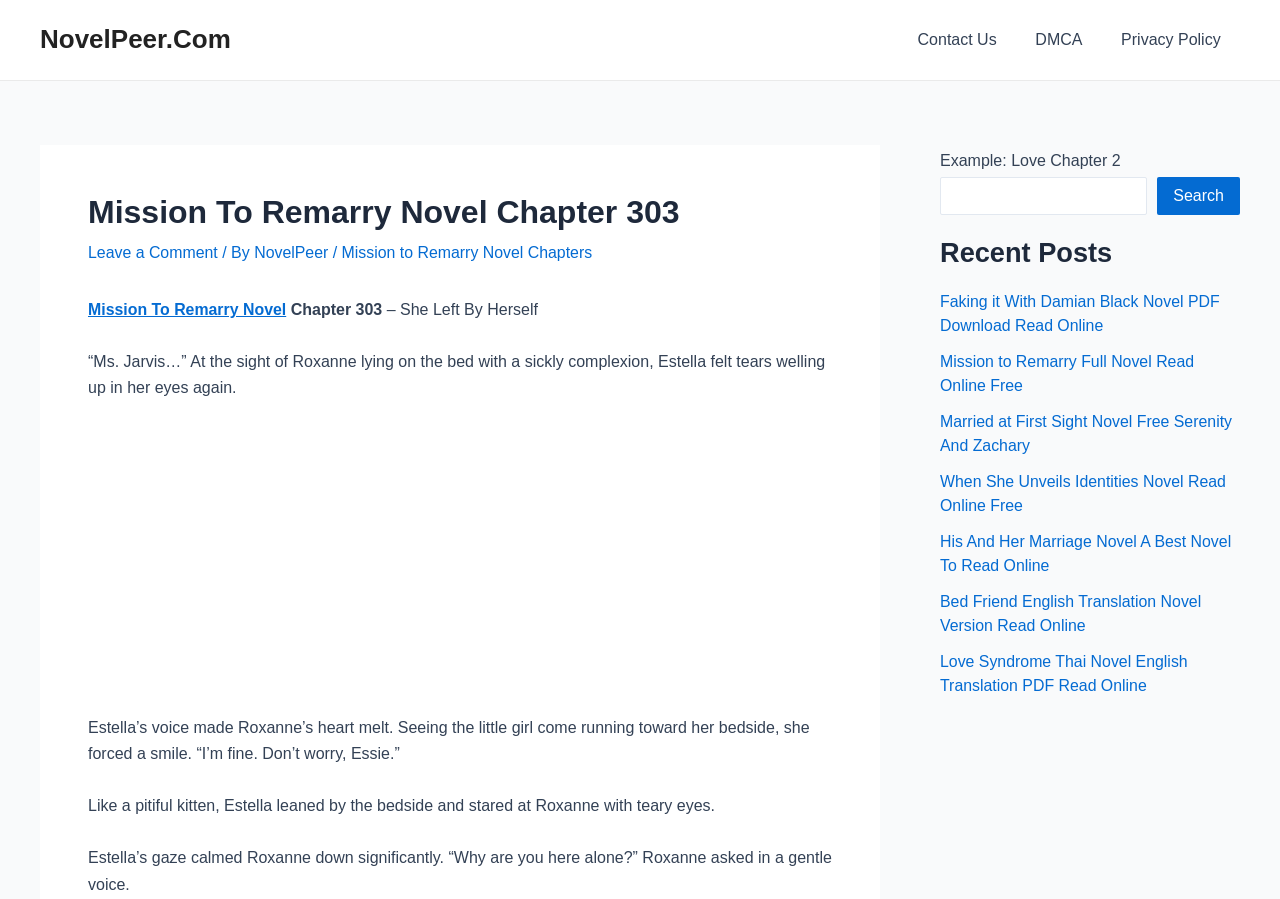What is the name of the novel chapter?
Using the image, respond with a single word or phrase.

Mission To Remarry Novel Chapter 303